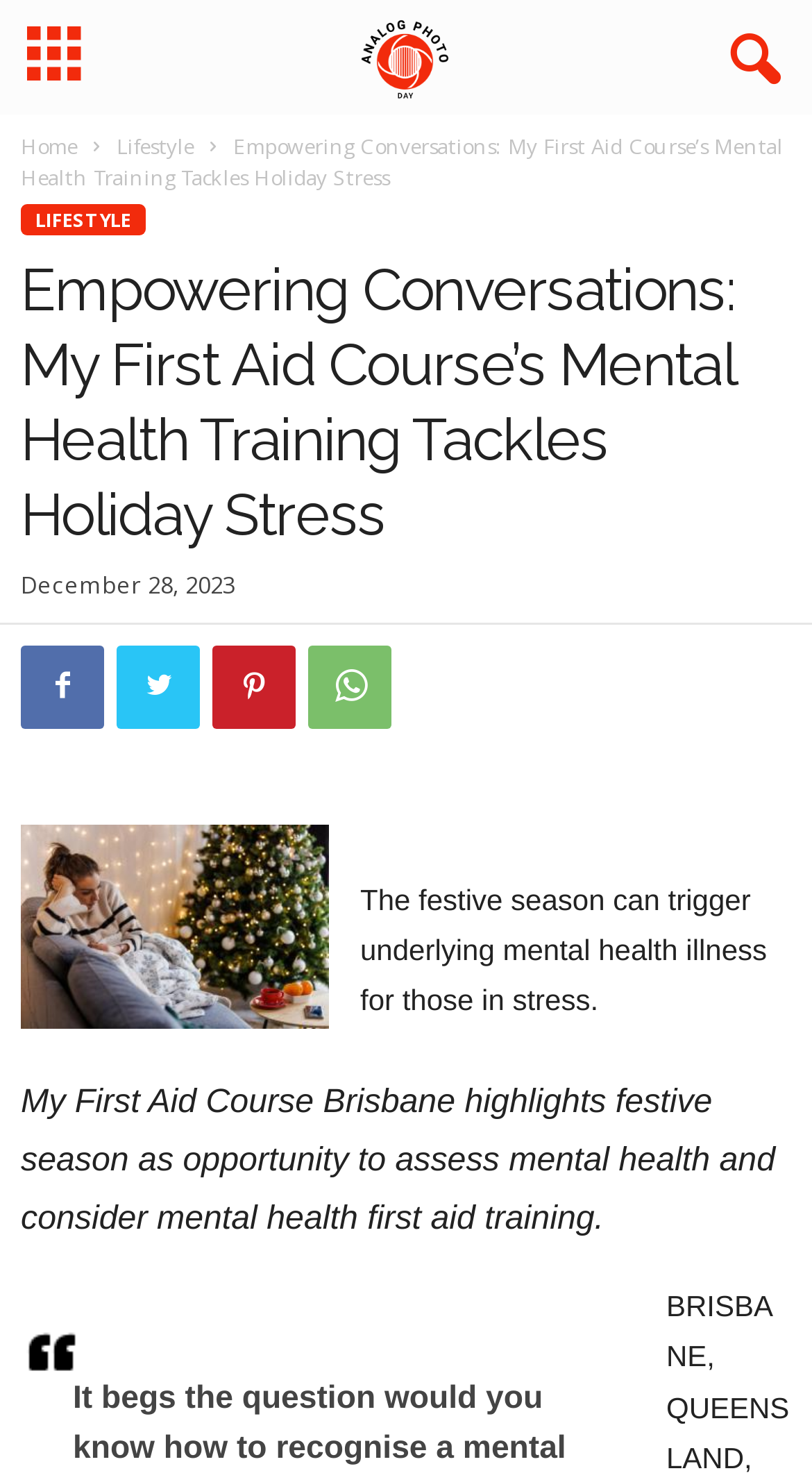Provide a single word or phrase answer to the question: 
How many social media links are there?

4